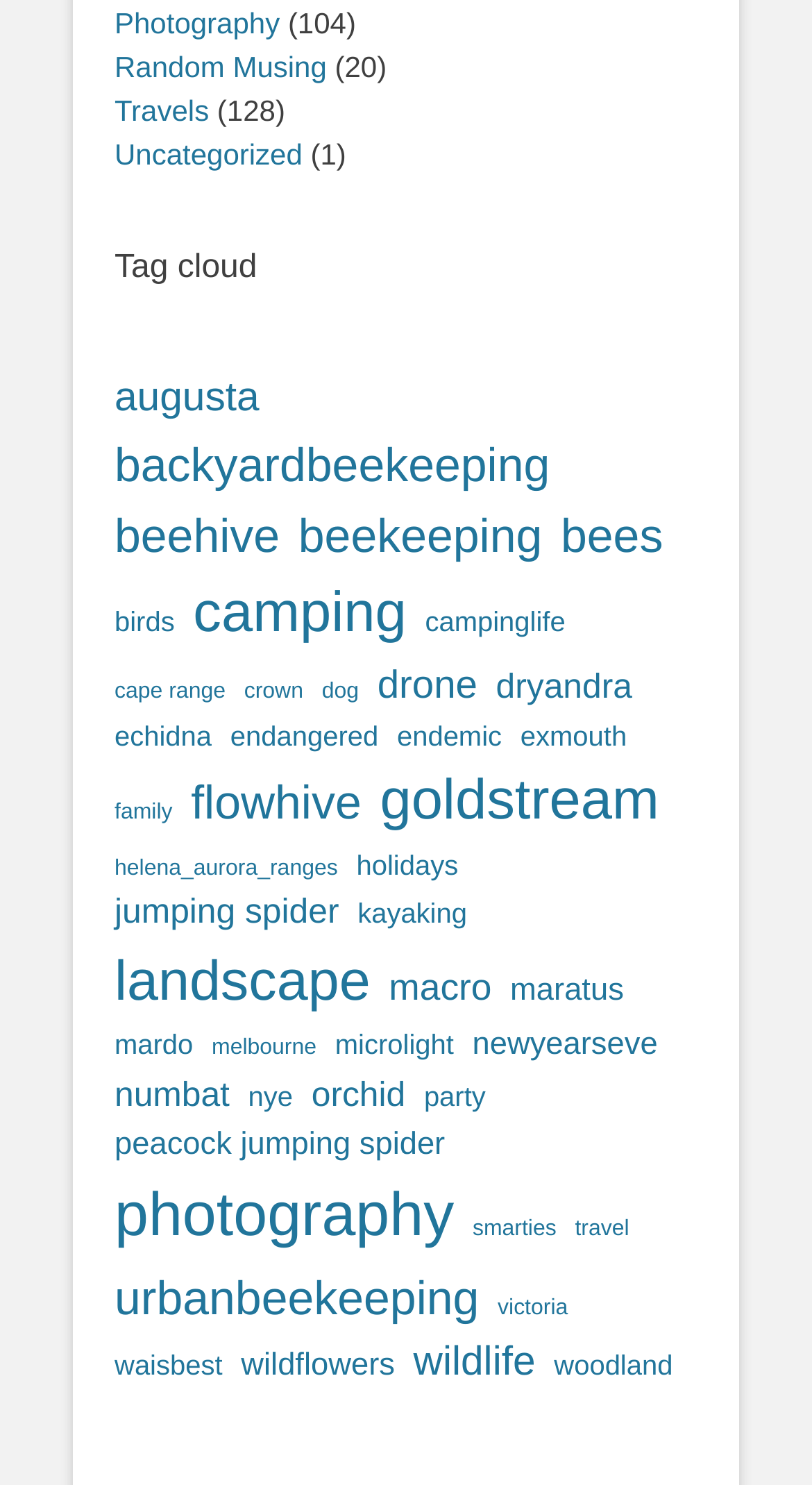Identify the bounding box coordinates of the area you need to click to perform the following instruction: "Visit the PRIVACY POLICY page".

None